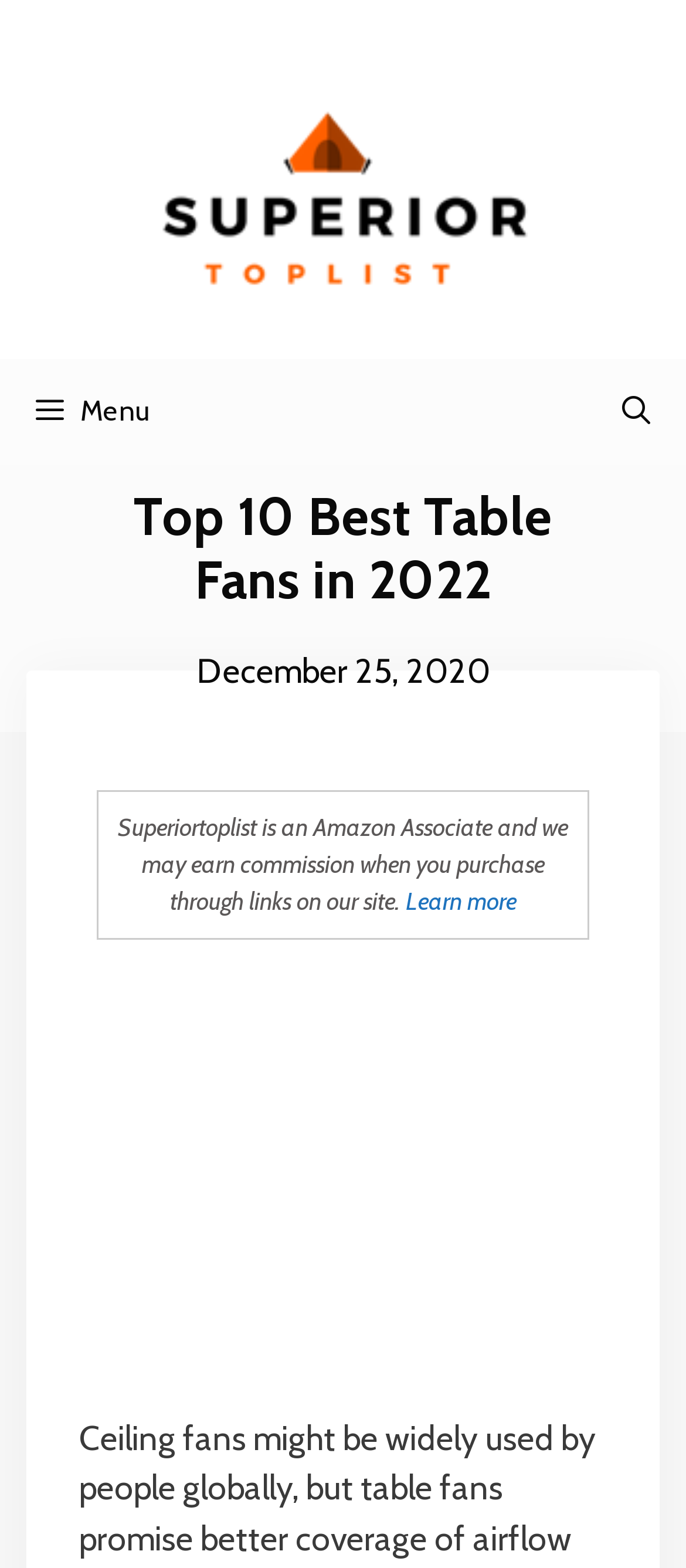What is the purpose of the website?
Refer to the image and provide a detailed answer to the question.

I inferred the purpose of the website by reading the static text element that says 'Superiortoplist is an Amazon Associate and we may earn commission when you purchase through links on our site.' This suggests that the website earns commission through Amazon links.